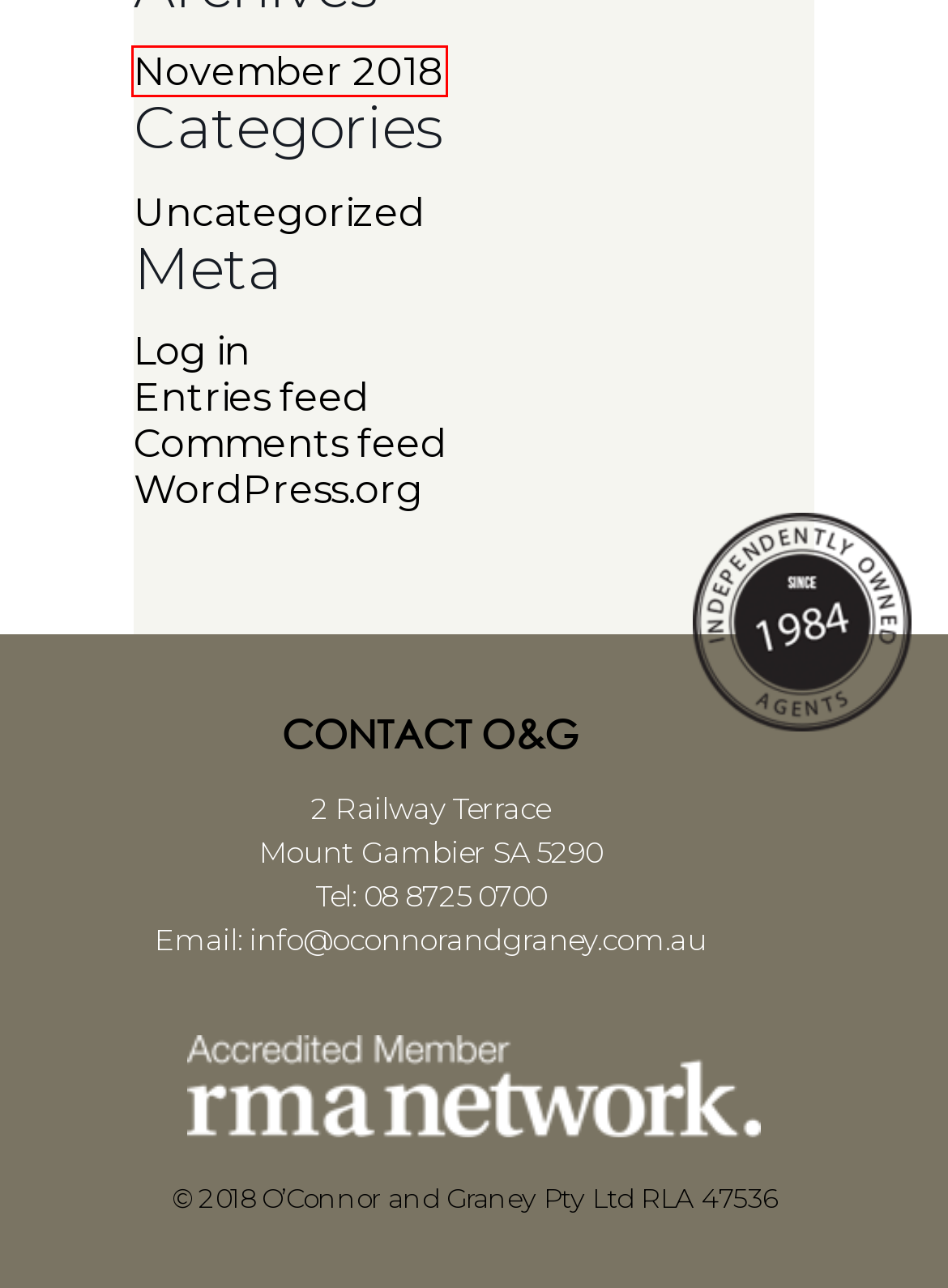Given a screenshot of a webpage with a red bounding box highlighting a UI element, determine which webpage description best matches the new webpage that appears after clicking the highlighted element. Here are the candidates:
A. Hello world! – O'Connor and Graney
B. November 2018 – O'Connor and Graney
C. Uncategorized – O'Connor and Graney
D. Blog Tool, Publishing Platform, and CMS – WordPress.org
E. Comments for O'Connor and Graney
F. O'Connor and Graney
G. Log In ‹ O'Connor and Graney — WordPress
H. auction – O'Connor and Graney

B